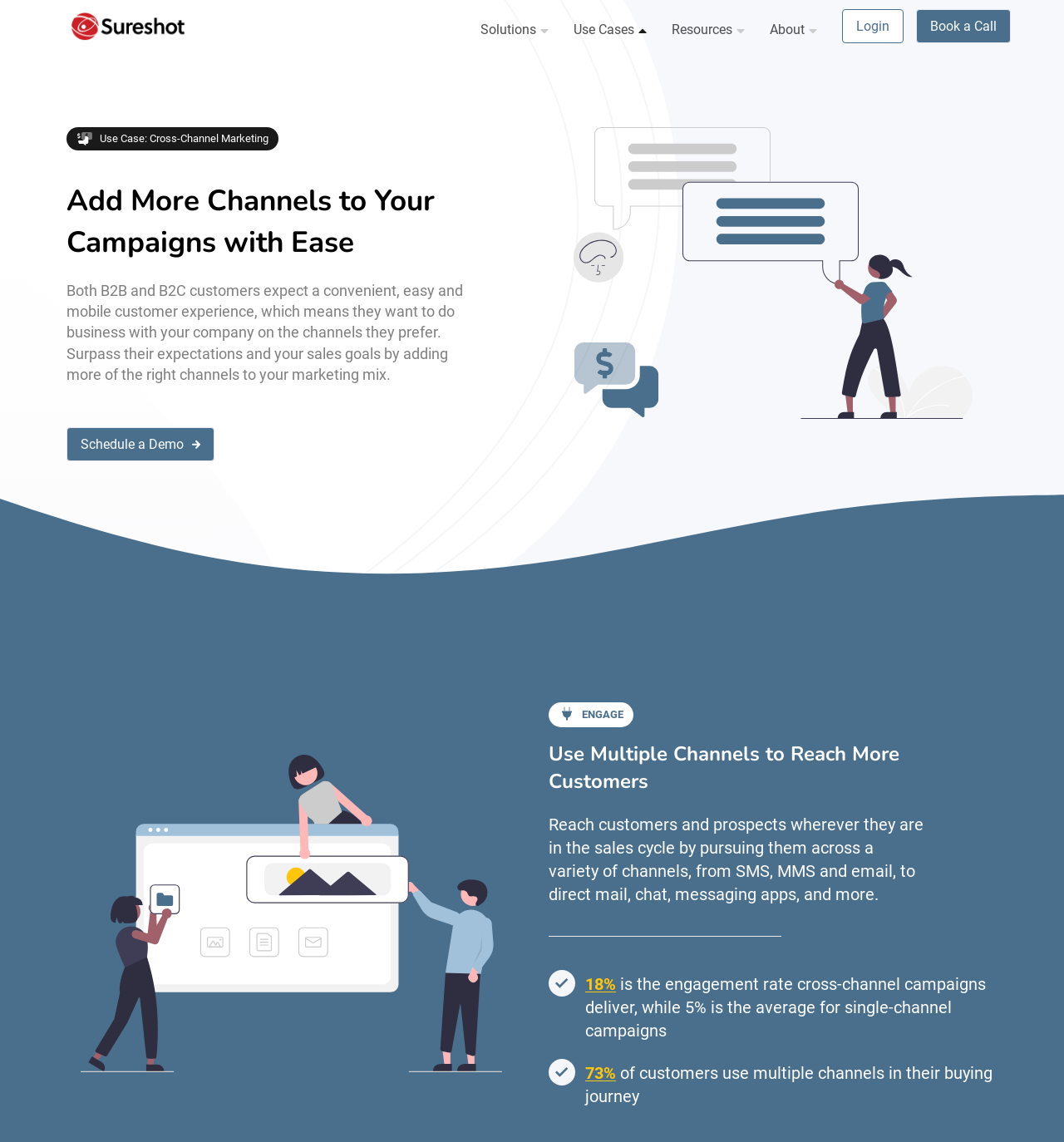What type of image is 'cross channel hero art'?
Make sure to answer the question with a detailed and comprehensive explanation.

The image 'cross channel hero art' is likely a hero art image, which is a type of image used to visually represent the main topic or theme of a webpage, in this case, Cross-Channel Marketing.